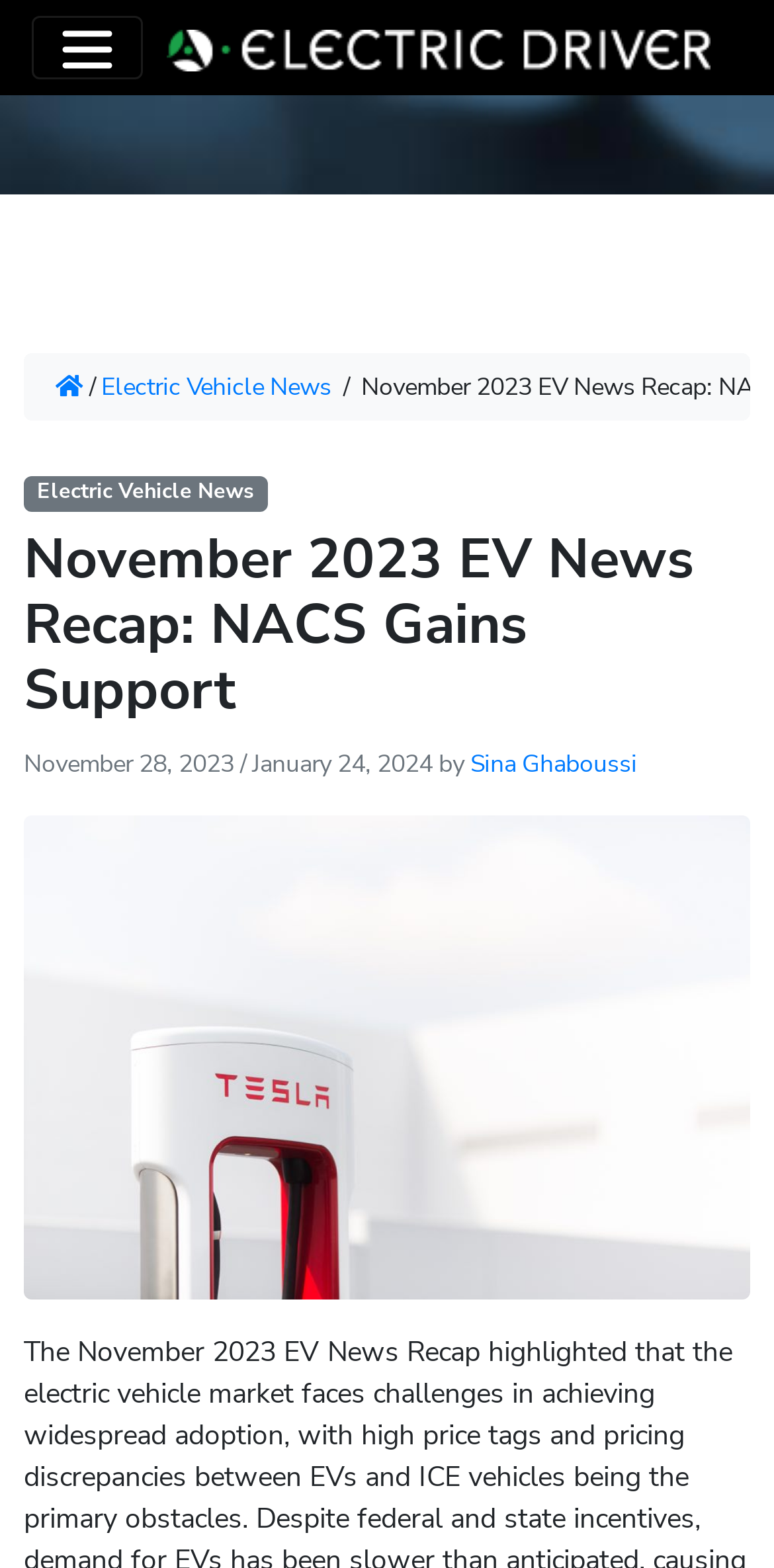Respond to the question below with a single word or phrase:
What is the type of news on this webpage?

Electric Vehicle News